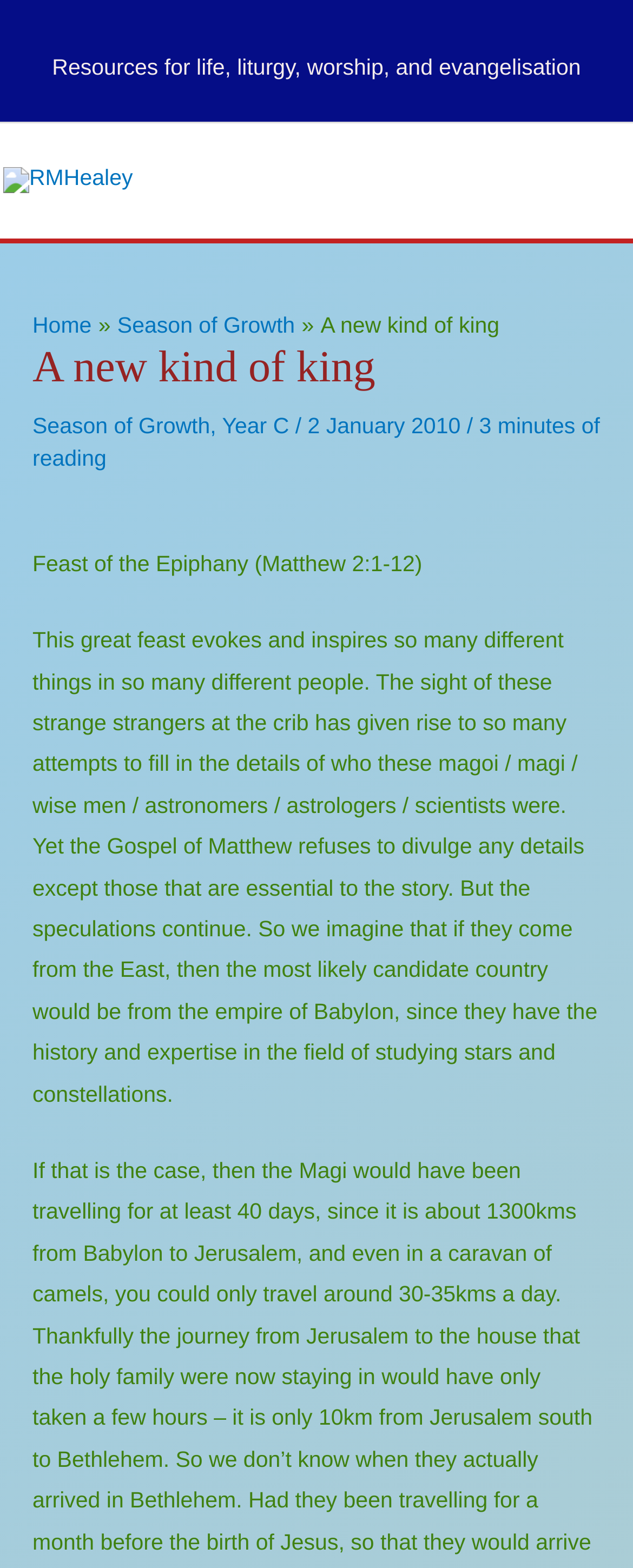Find and generate the main title of the webpage.

A new kind of king